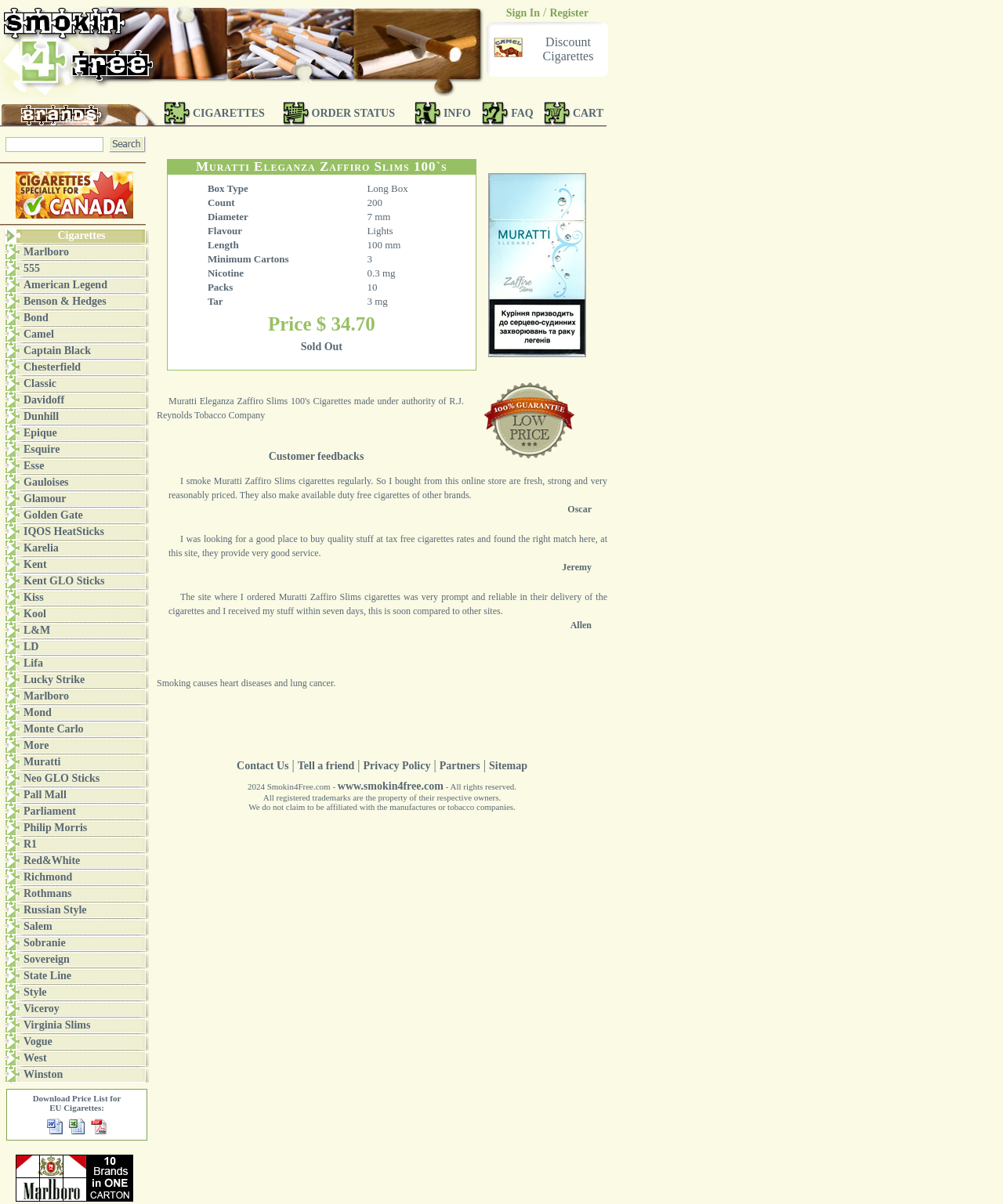Identify the text that serves as the heading for the webpage and generate it.

Muratti Eleganza Zaffiro Slims 100`s